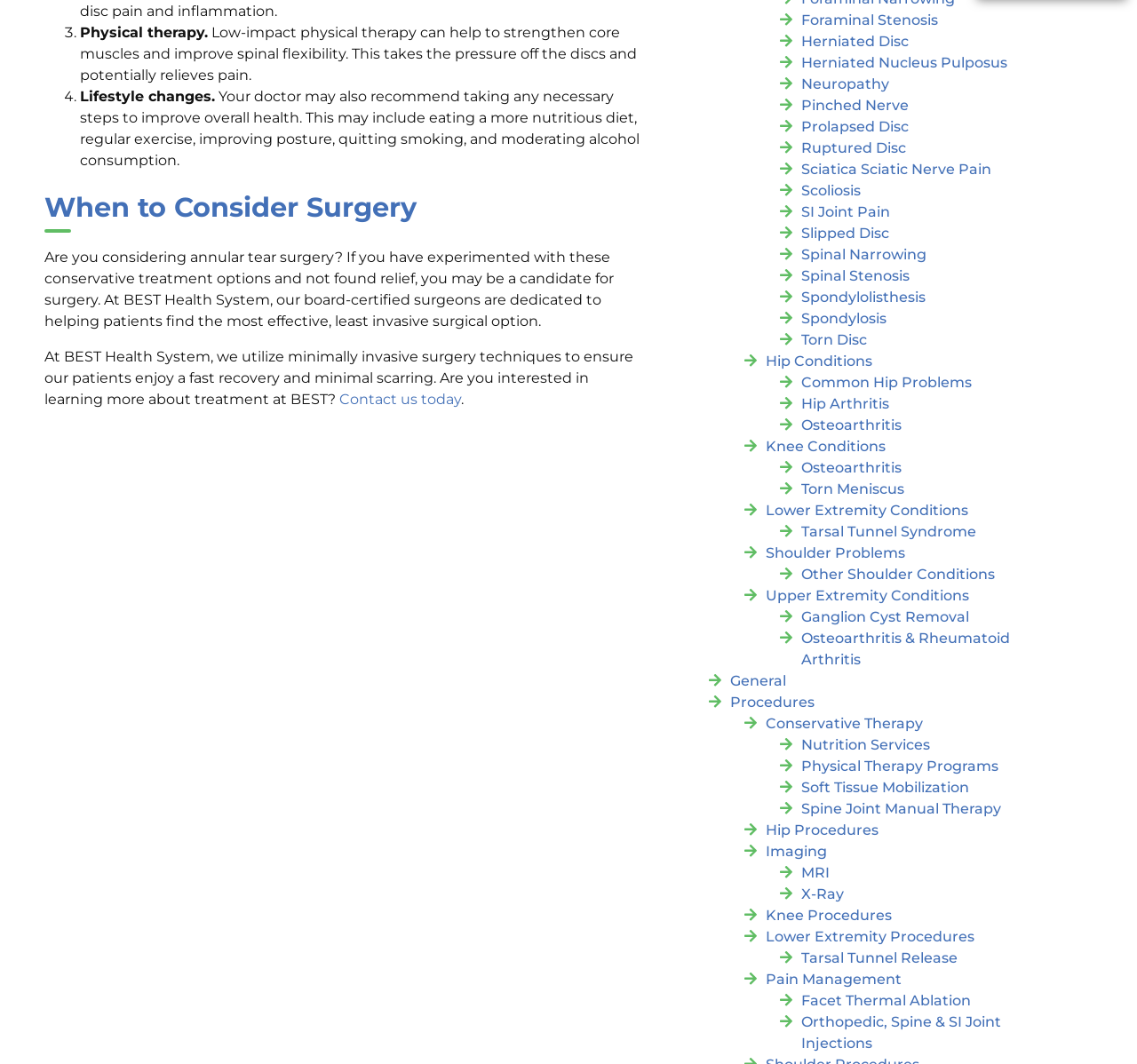Please identify the bounding box coordinates of the element's region that I should click in order to complete the following instruction: "Contact us today". The bounding box coordinates consist of four float numbers between 0 and 1, i.e., [left, top, right, bottom].

[0.298, 0.368, 0.405, 0.383]